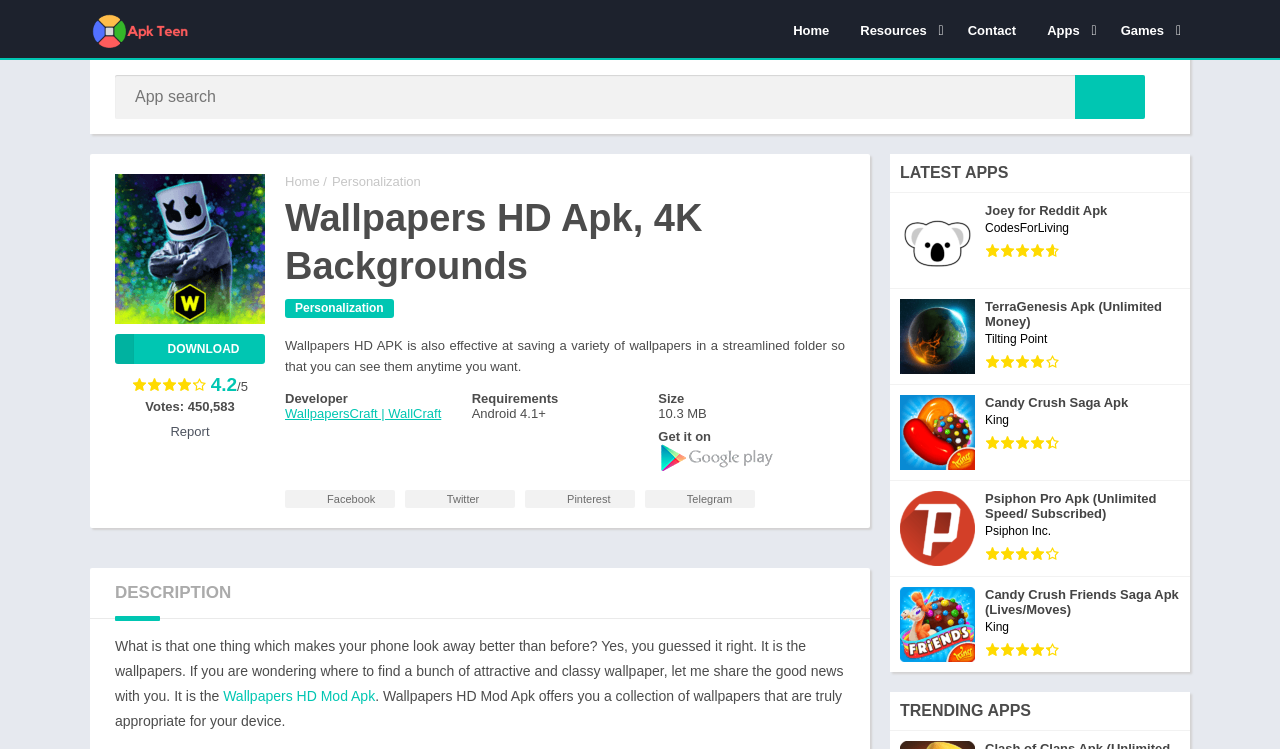Please determine the primary heading and provide its text.

Wallpapers HD Apk, 4K Backgrounds